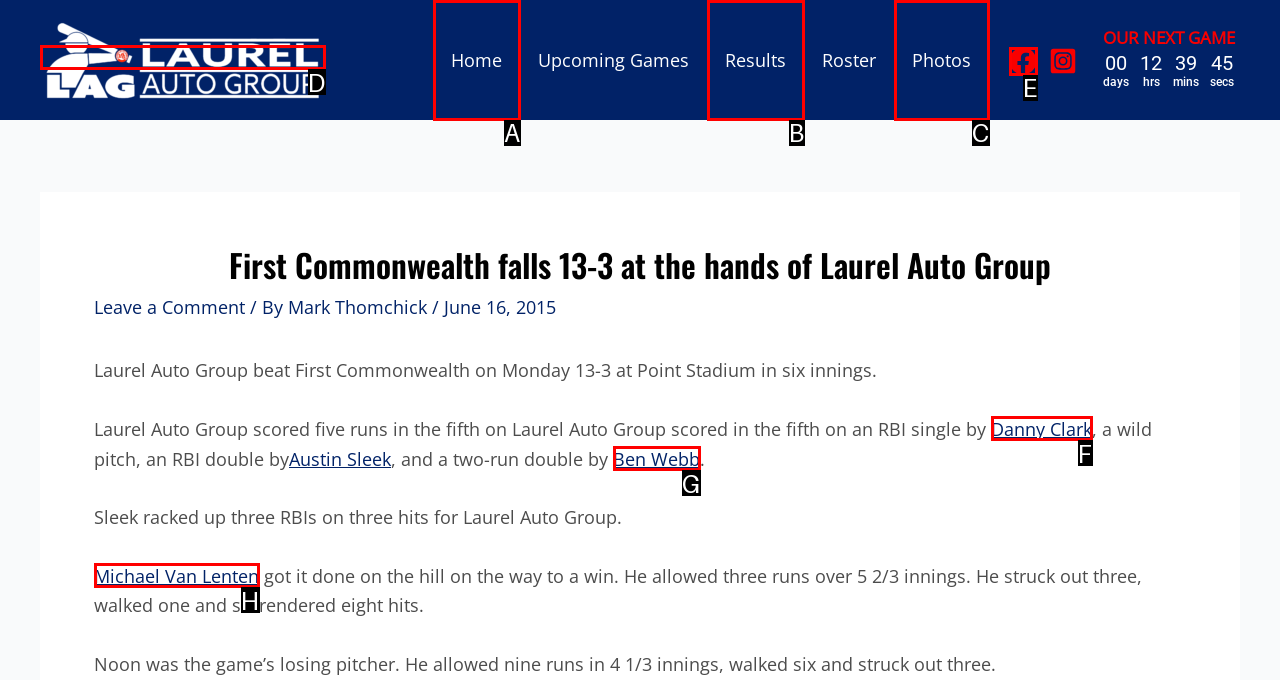Given the description: alt="Laurel Auto Group AAABA", pick the option that matches best and answer with the corresponding letter directly.

D